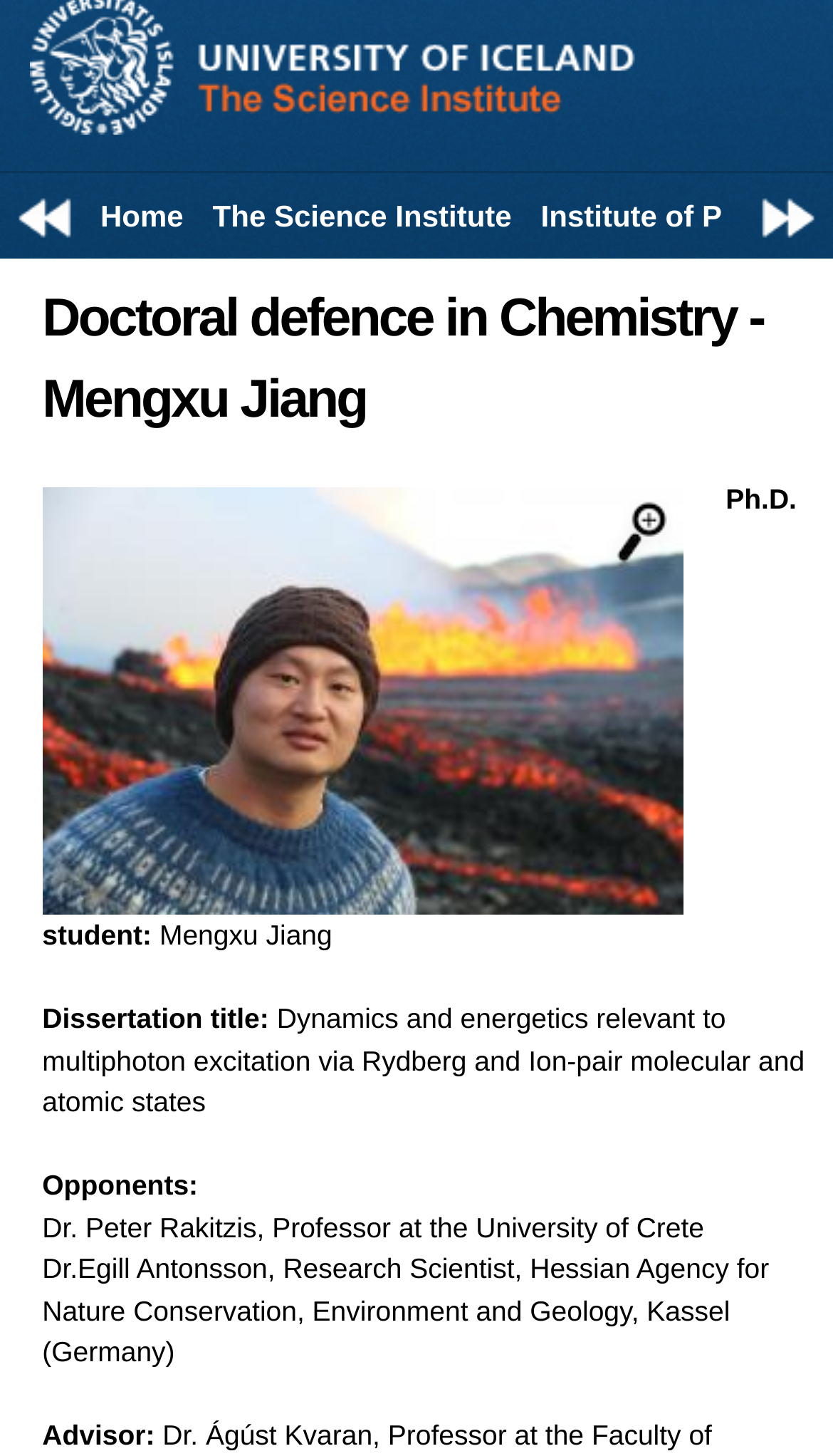What is the name of the university?
Refer to the screenshot and respond with a concise word or phrase.

Háskóli Íslands